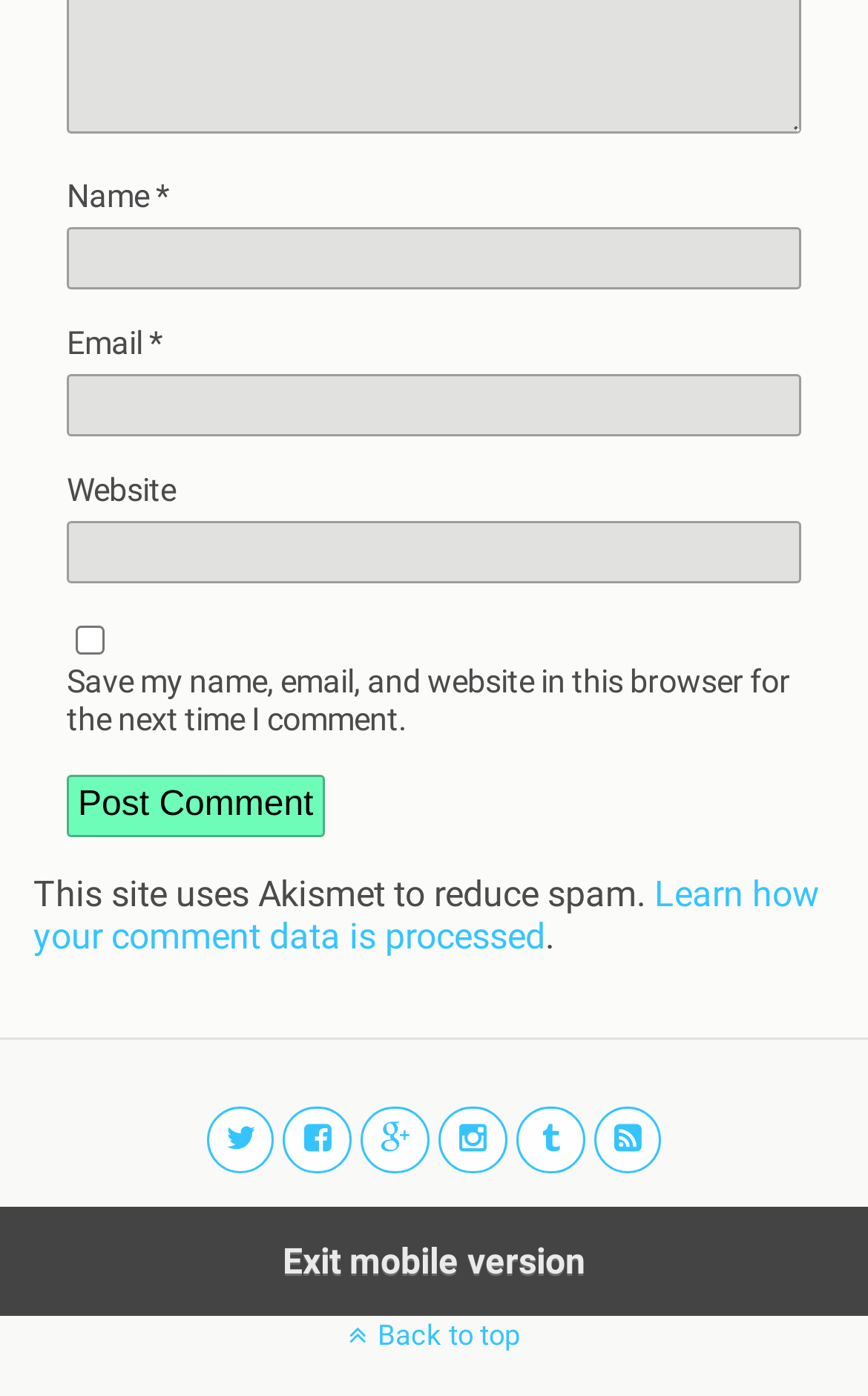What is the website using to reduce spam? Analyze the screenshot and reply with just one word or a short phrase.

Akismet